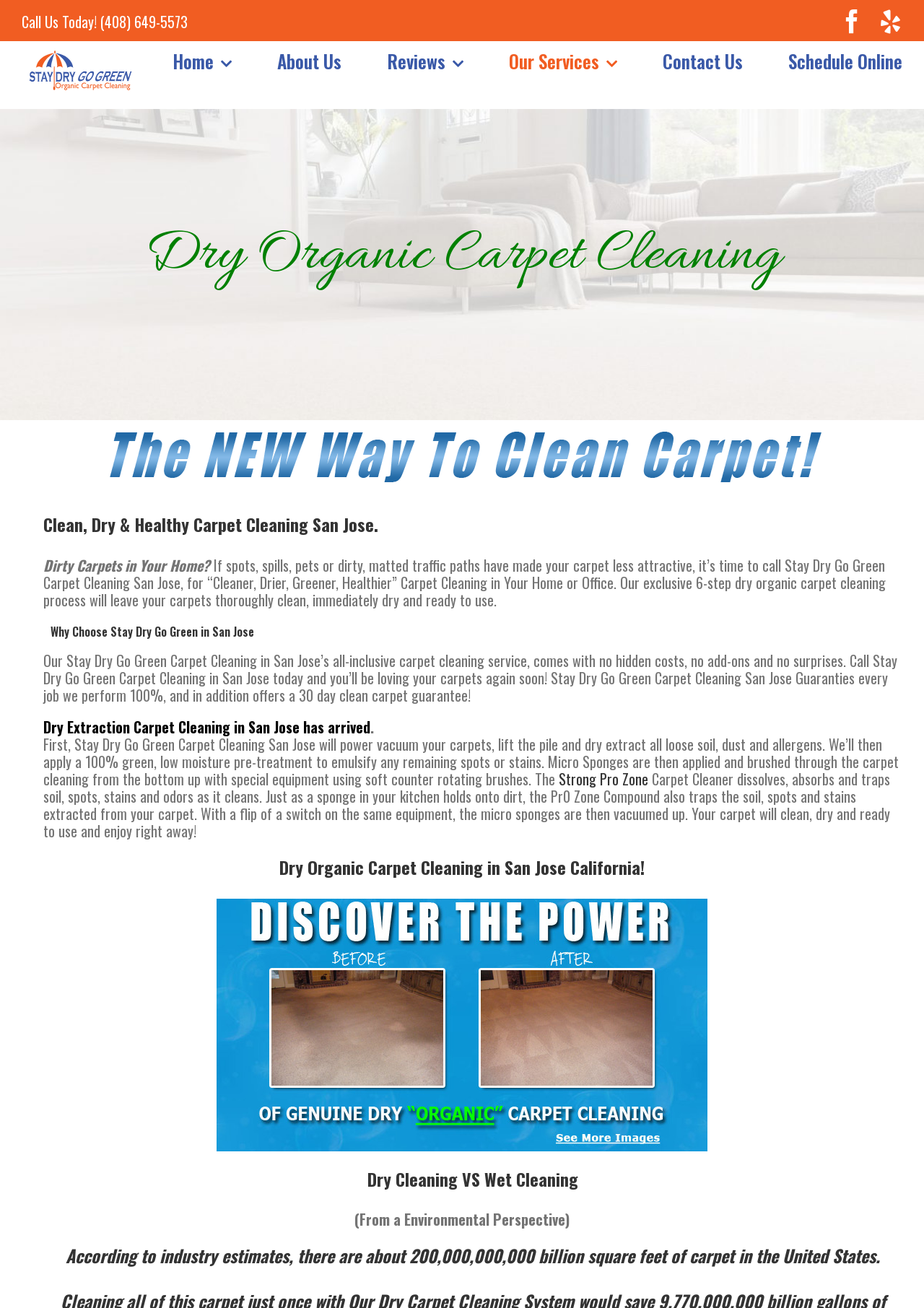Please identify the bounding box coordinates of the element's region that should be clicked to execute the following instruction: "Call the company". The bounding box coordinates must be four float numbers between 0 and 1, i.e., [left, top, right, bottom].

[0.023, 0.008, 0.203, 0.025]